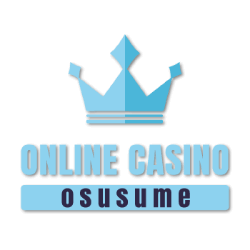What symbol is above the text in the logo?
Please provide a detailed and comprehensive answer to the question.

The logo is accented with a stylized crown above the text, suggesting themes of gaming and entertainment, with the crown symbolizing victory and excitement.